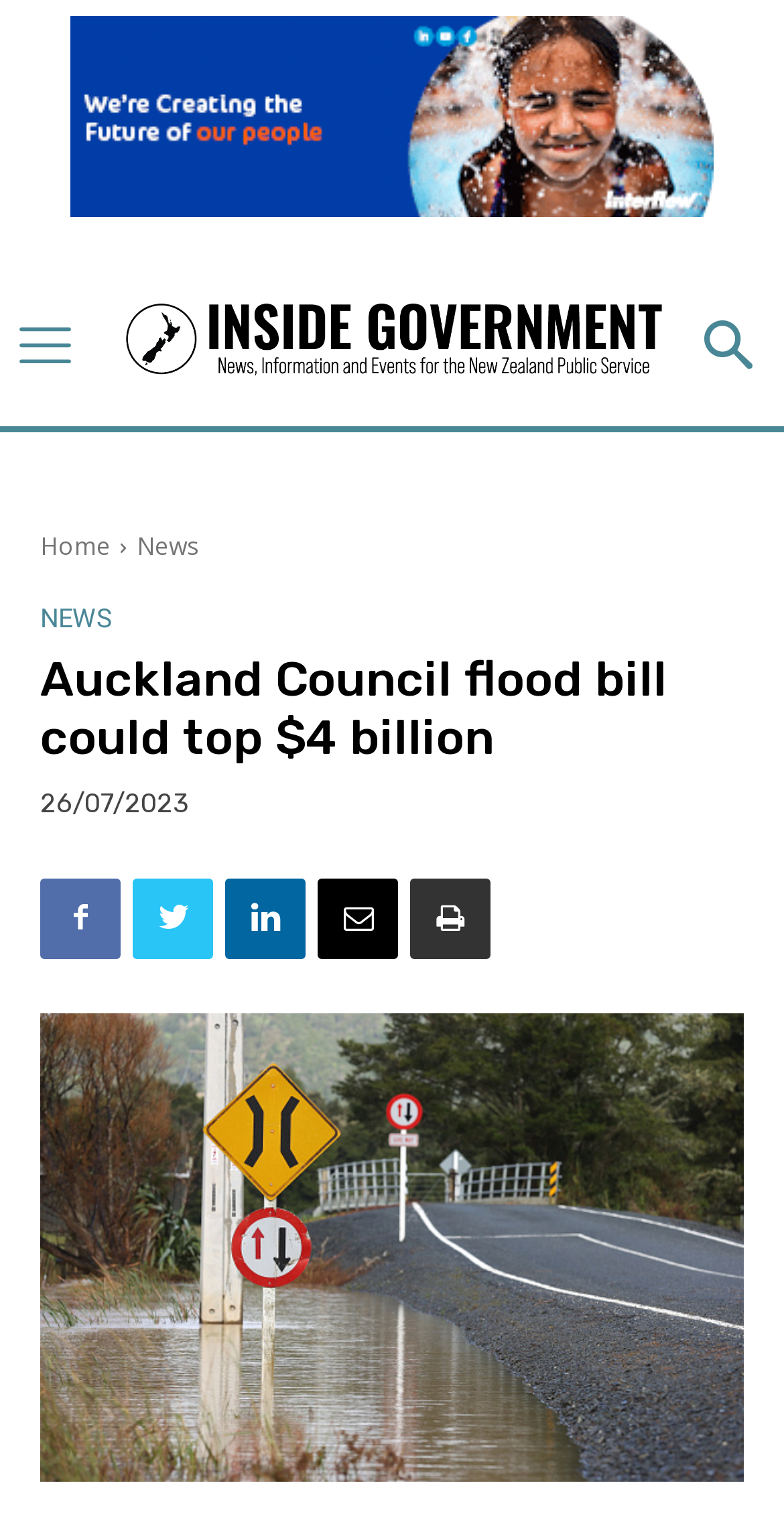Return the bounding box coordinates of the UI element that corresponds to this description: "Facebook". The coordinates must be given as four float numbers in the range of 0 and 1, [left, top, right, bottom].

[0.051, 0.573, 0.154, 0.626]